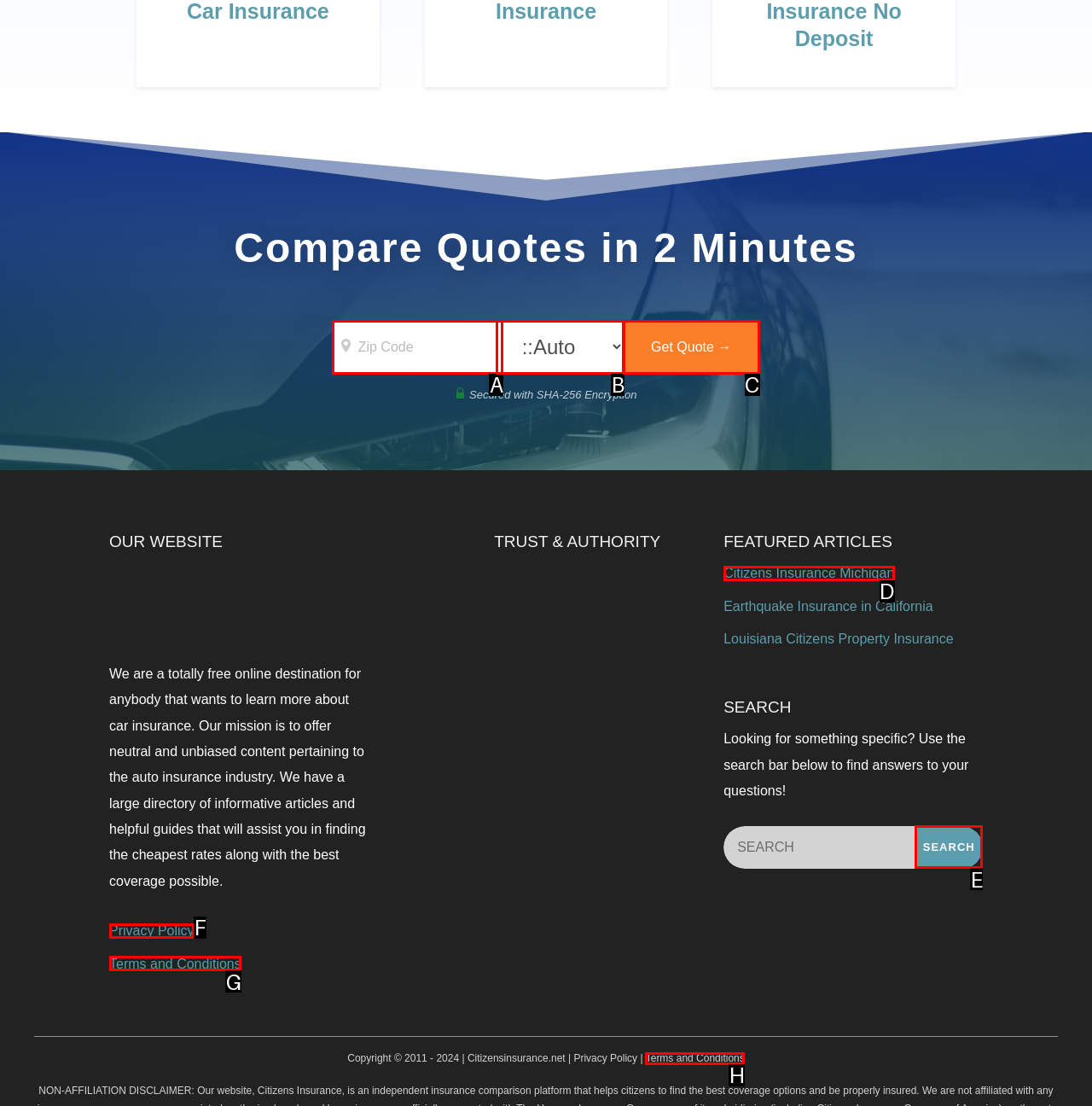Select the option that matches this description: value="SEARCH"
Answer by giving the letter of the chosen option.

E